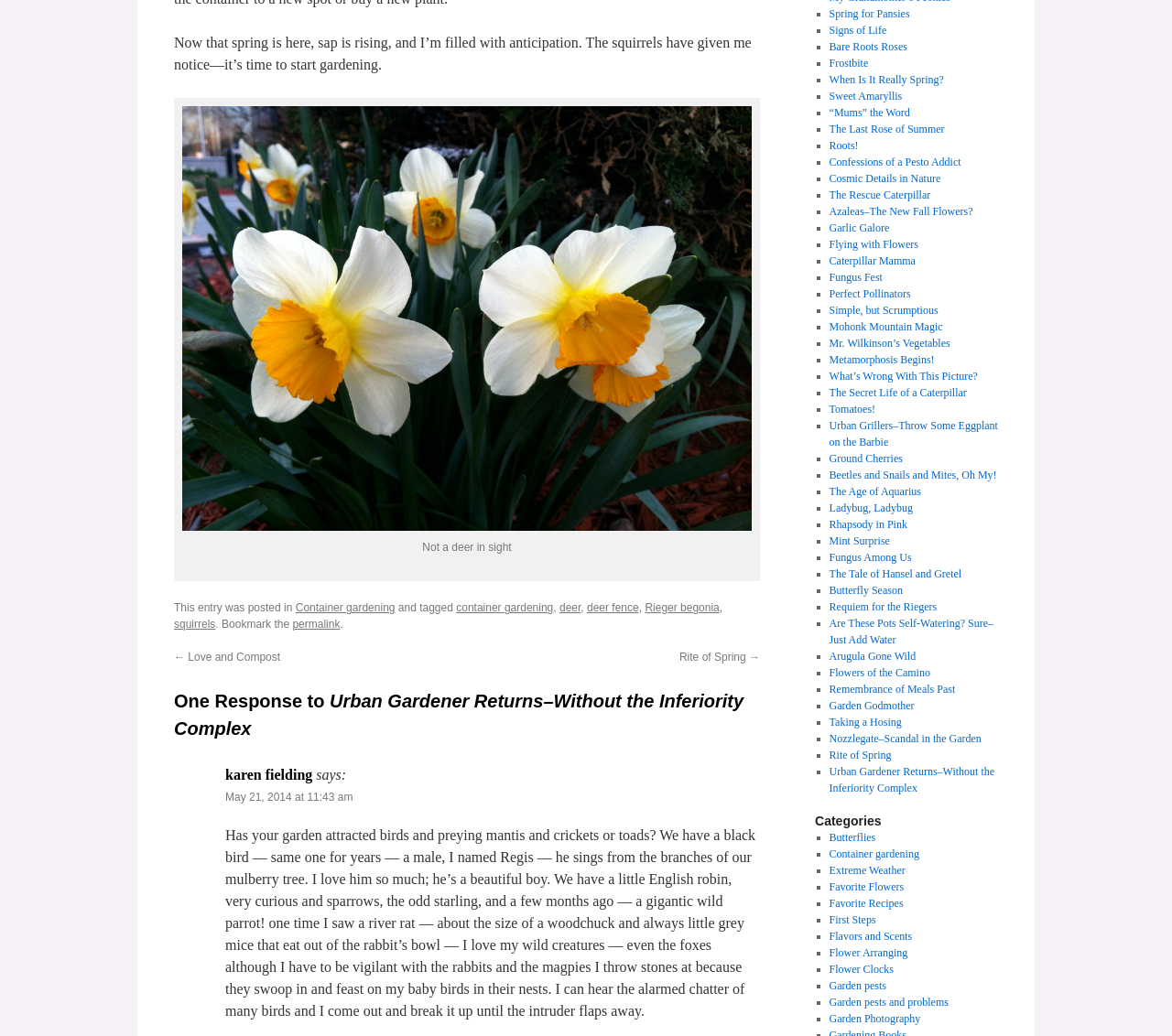Identify the bounding box coordinates for the UI element mentioned here: "What’s Wrong With This Picture?". Provide the coordinates as four float values between 0 and 1, i.e., [left, top, right, bottom].

[0.707, 0.357, 0.834, 0.369]